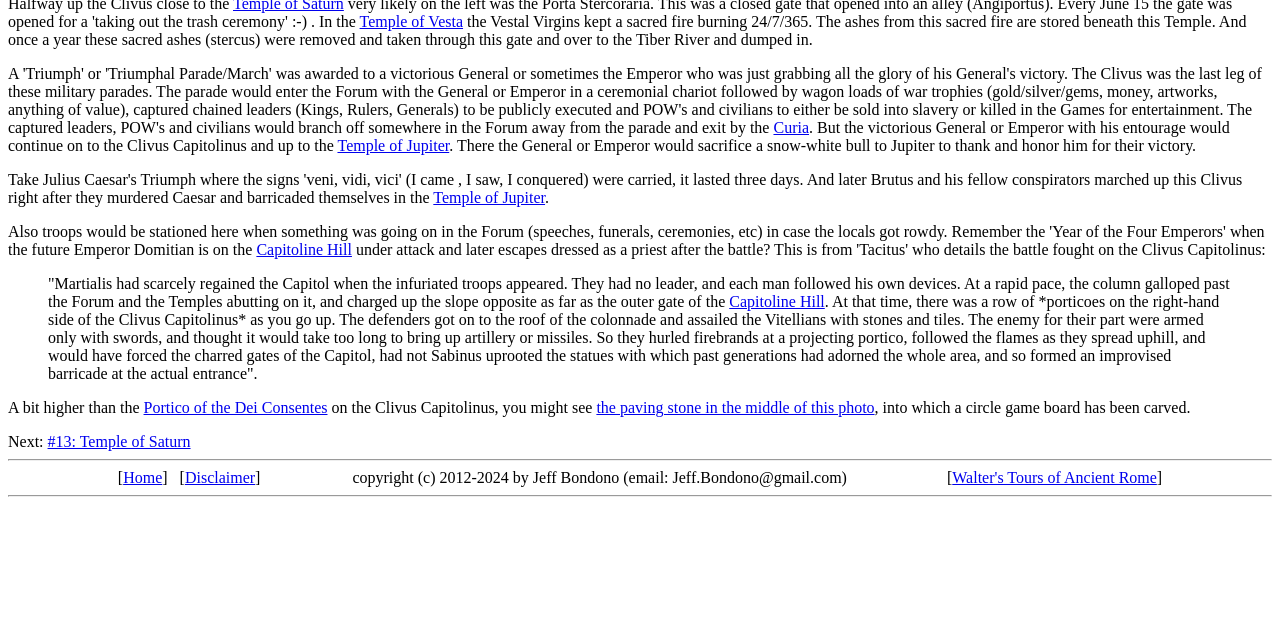Find the bounding box coordinates for the UI element whose description is: "Capitoline Hill". The coordinates should be four float numbers between 0 and 1, in the format [left, top, right, bottom].

[0.57, 0.458, 0.644, 0.485]